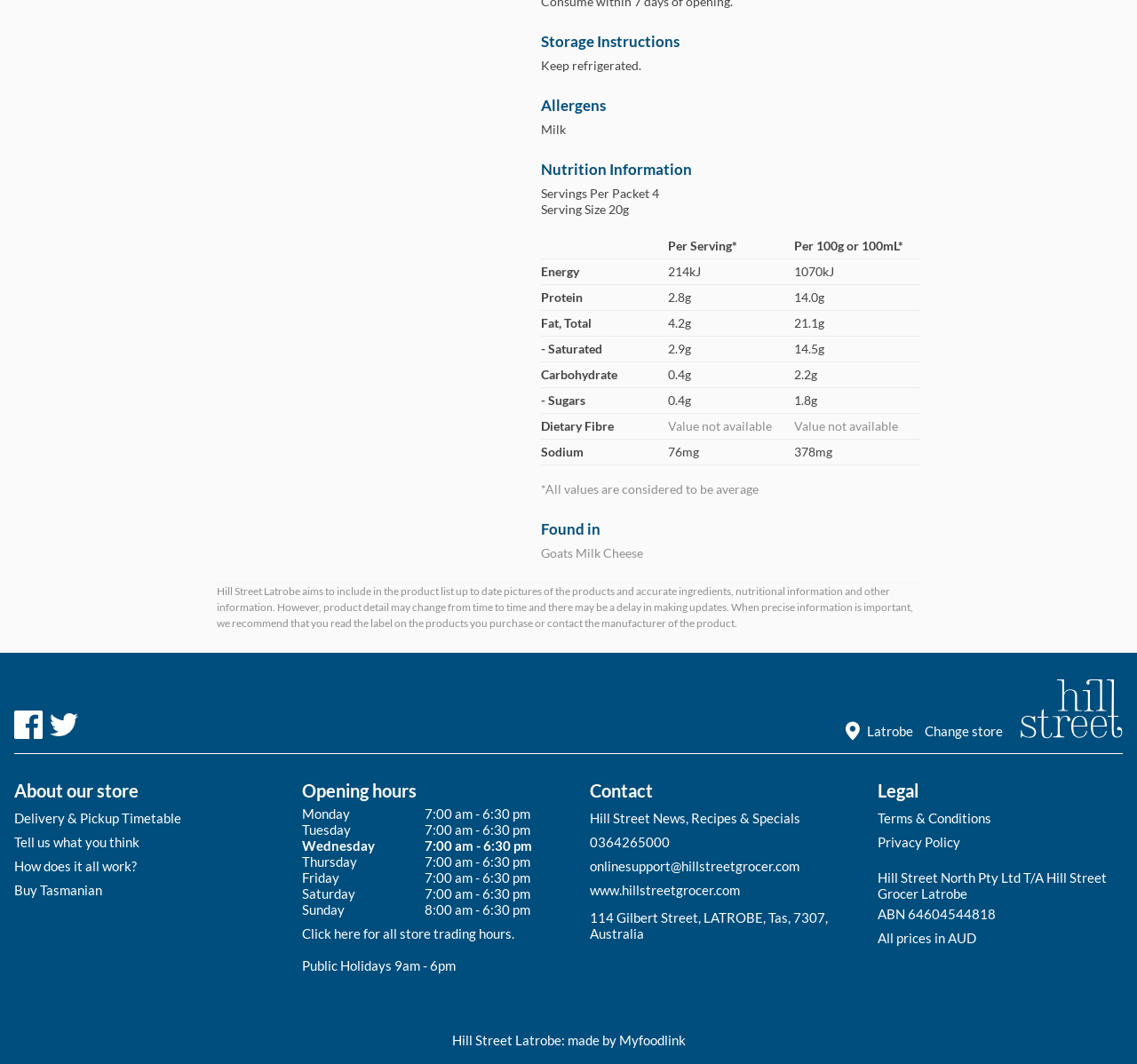Please determine the bounding box coordinates for the element with the description: "Buy Tasmanian".

[0.012, 0.825, 0.228, 0.847]